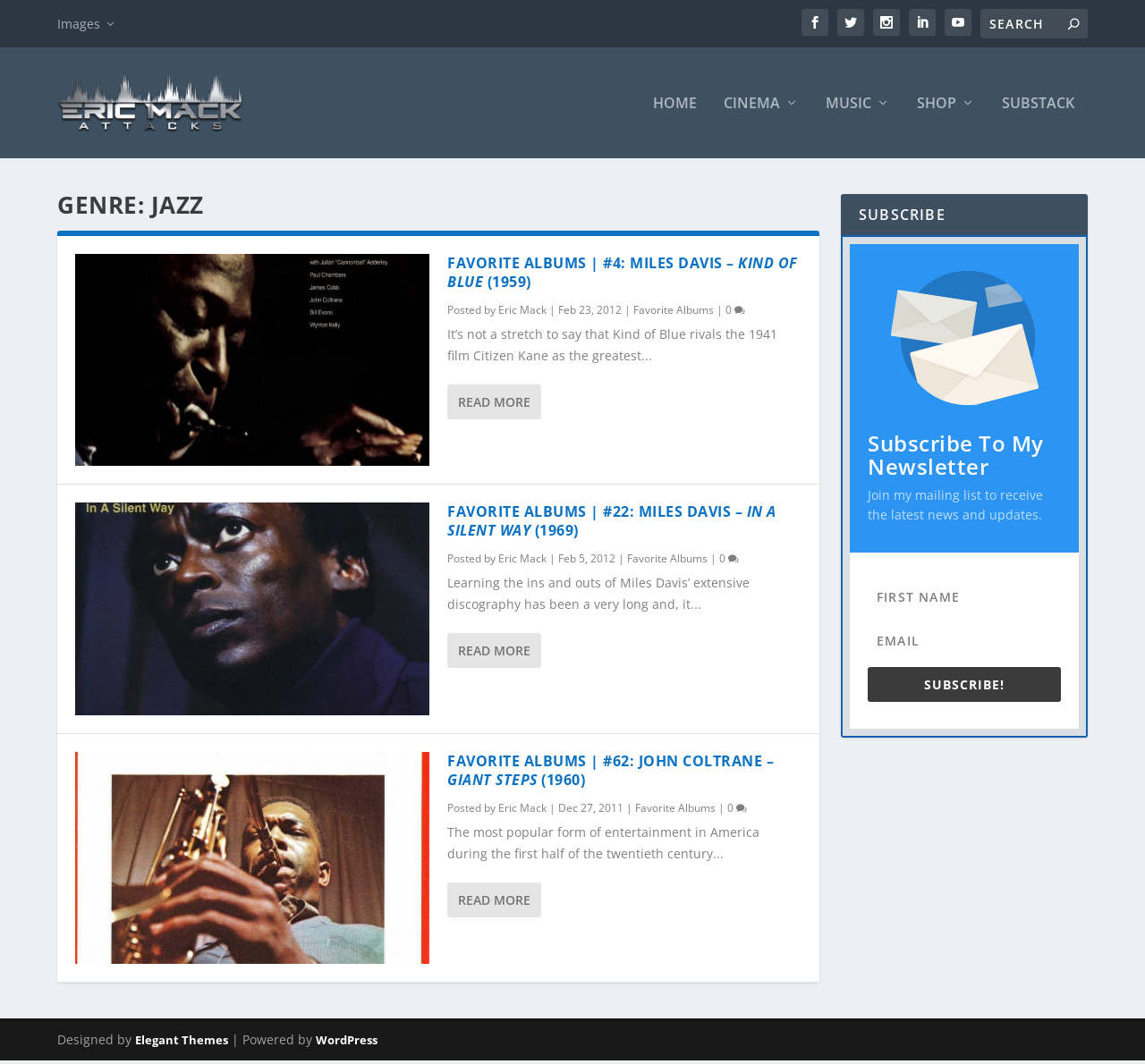What is the purpose of the search box?
Refer to the screenshot and answer in one word or phrase.

To search the website